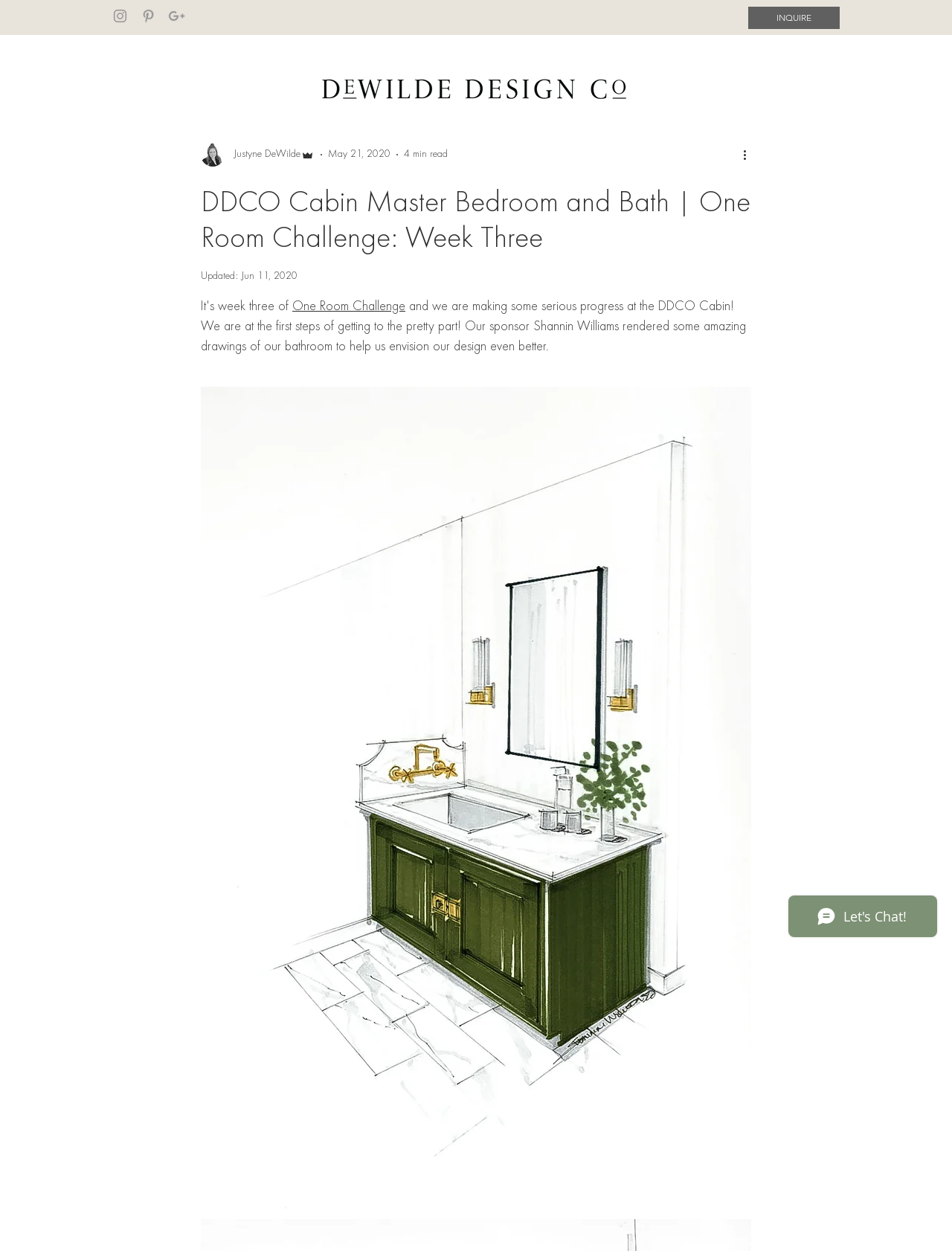Please provide a short answer using a single word or phrase for the question:
What is the estimated reading time?

4 min read